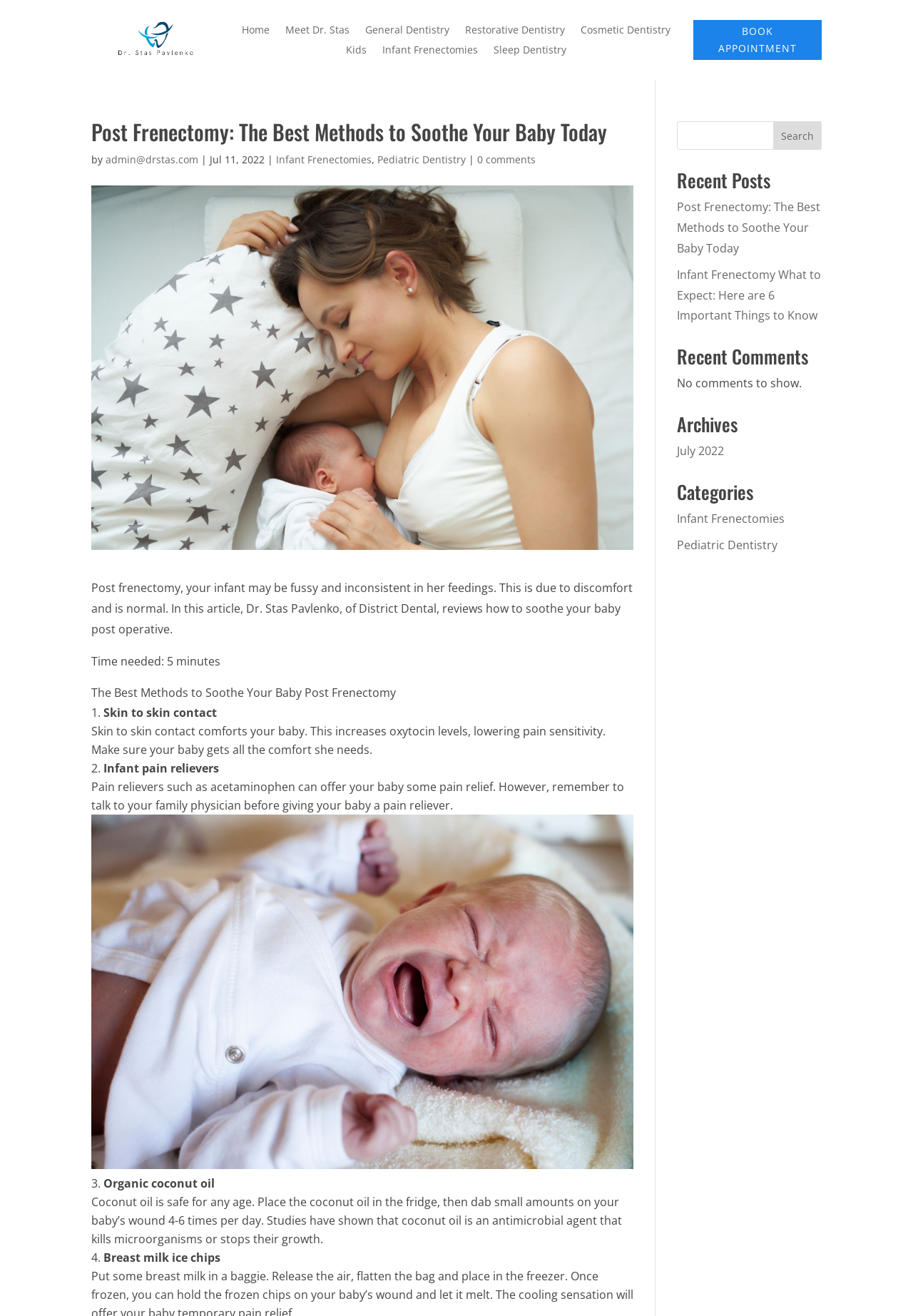Specify the bounding box coordinates of the area to click in order to follow the given instruction: "Contact Dr. Stas via email."

[0.116, 0.116, 0.217, 0.126]